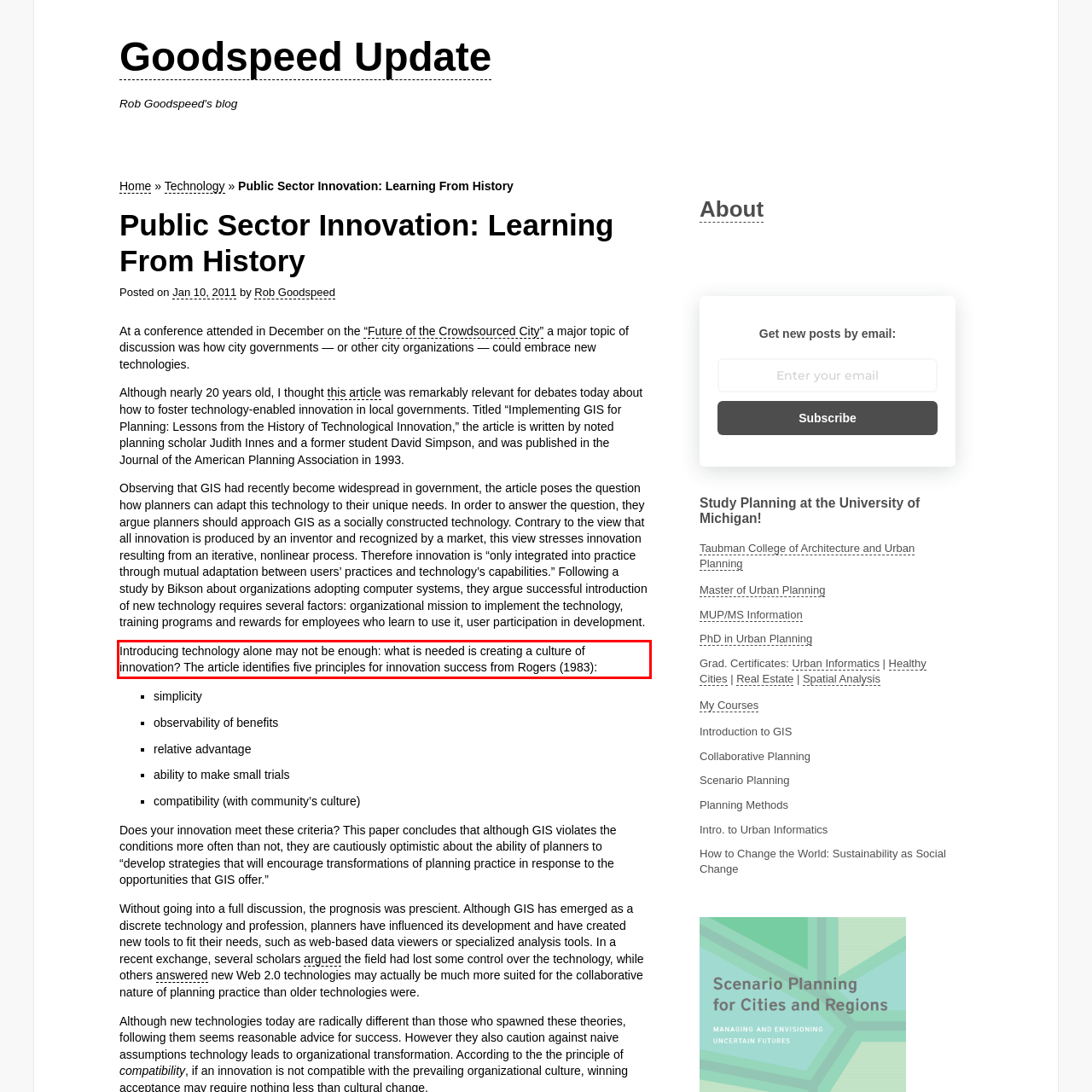Given a webpage screenshot, locate the red bounding box and extract the text content found inside it.

Introducing technology alone may not be enough: what is needed is creating a culture of innovation? The article identifies five principles for innovation success from Rogers (1983):